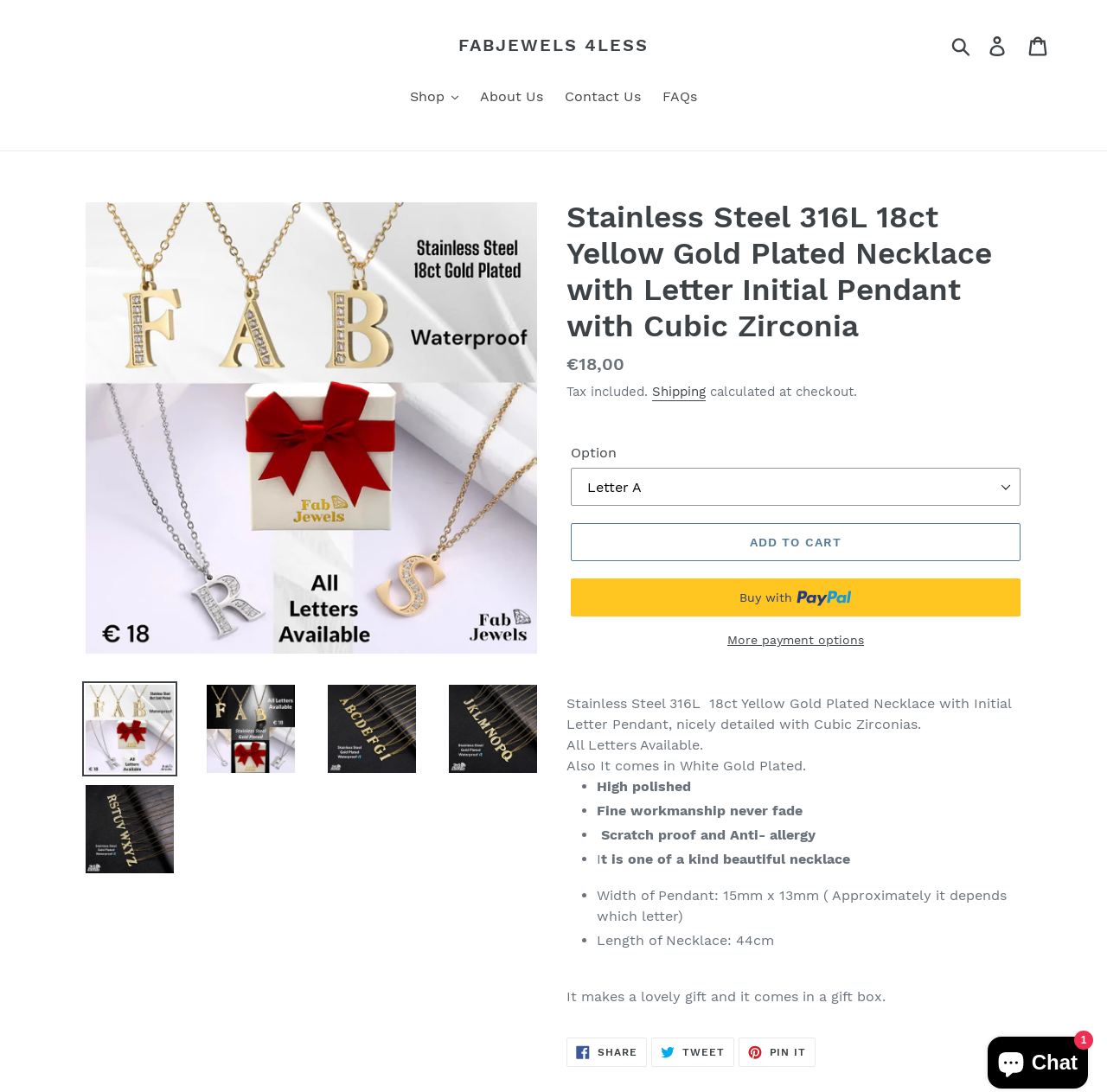Identify the bounding box coordinates of the section to be clicked to complete the task described by the following instruction: "Select an option from the dropdown menu". The coordinates should be four float numbers between 0 and 1, formatted as [left, top, right, bottom].

[0.516, 0.429, 0.922, 0.463]